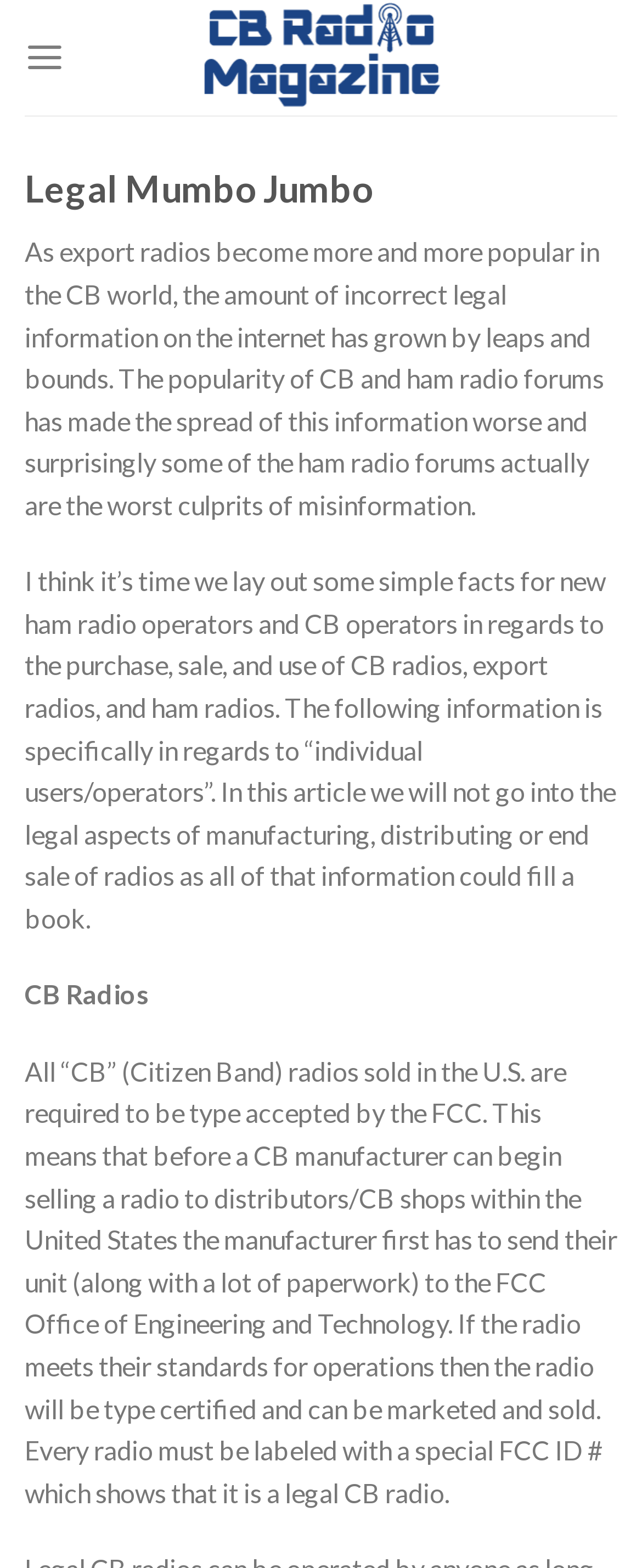Answer the question below using just one word or a short phrase: 
What is the topic of the article on this webpage?

Legal aspects of CB radios